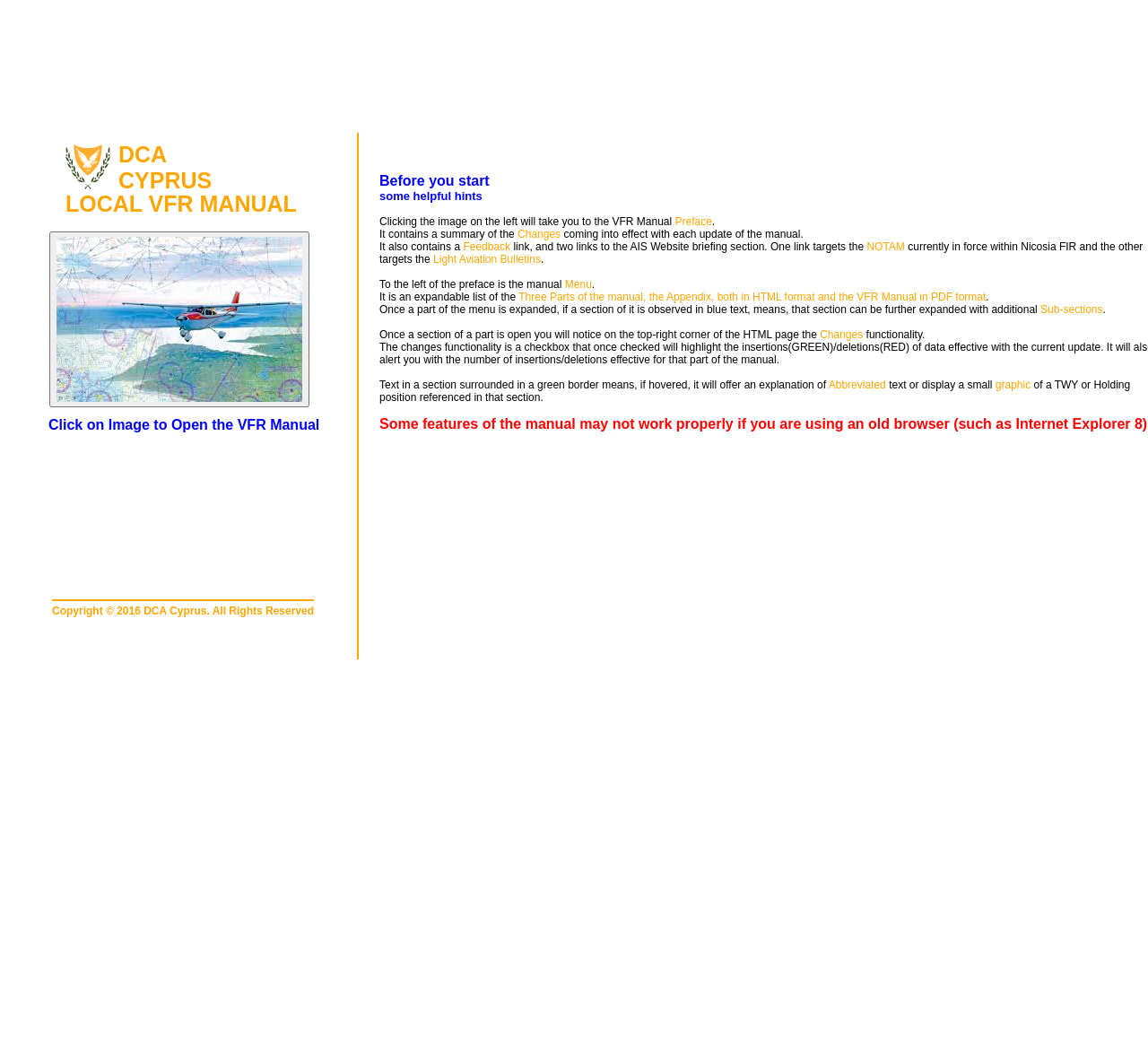Using the element description: "parent_node: DCA", determine the bounding box coordinates for the specified UI element. The coordinates should be four float numbers between 0 and 1, [left, top, right, bottom].

[0.043, 0.219, 0.27, 0.386]